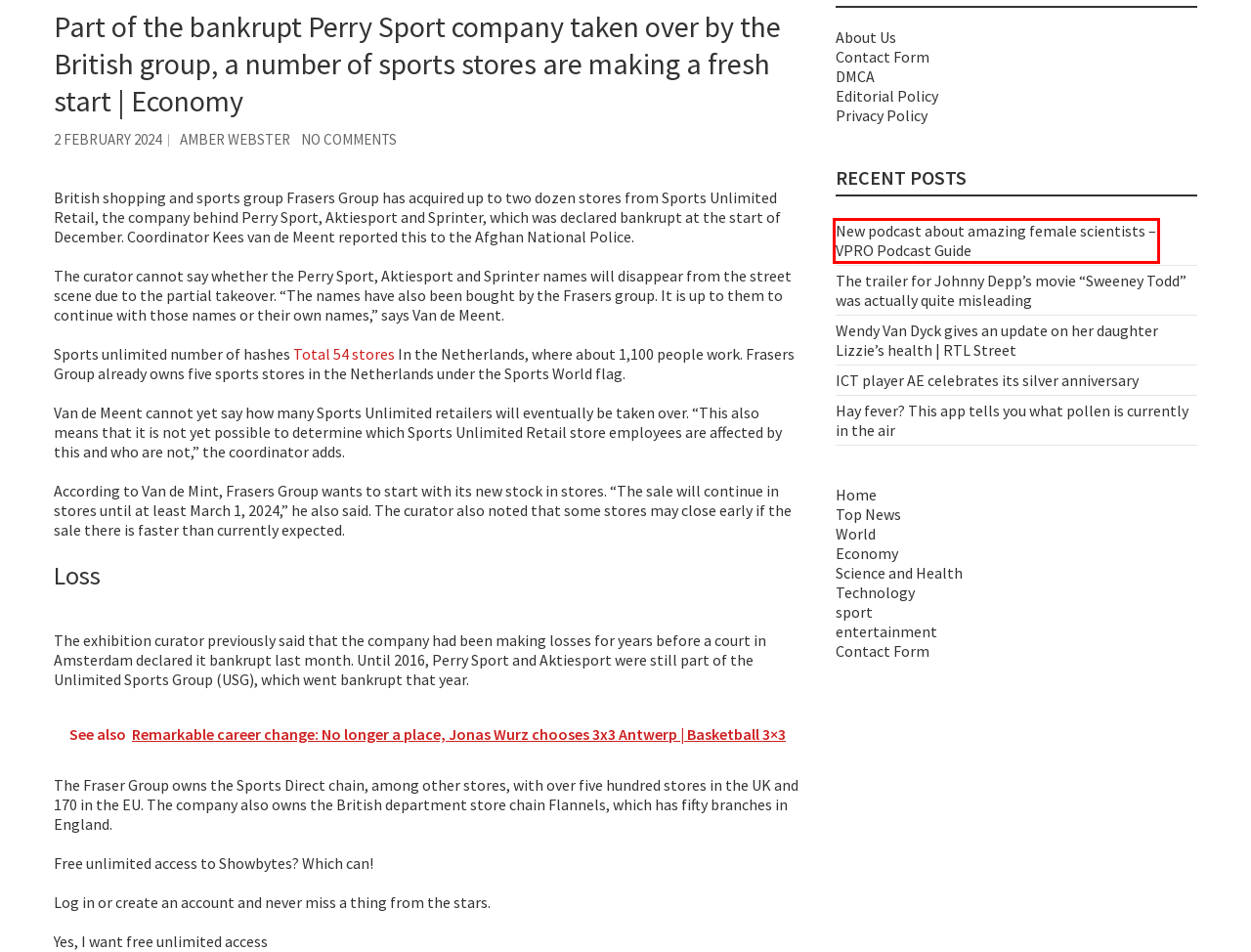Given a screenshot of a webpage with a red bounding box, please pick the webpage description that best fits the new webpage after clicking the element inside the bounding box. Here are the candidates:
A. Remarkable career change: No longer a place, Jonas Wurz chooses 3x3 Antwerp | Basketball 3×3
B. sport
C. The trailer for Johnny Depp's movie "Sweeney Todd" was actually quite misleading
D. New podcast about amazing female scientists - VPRO Podcast Guide
E. ICT player AE celebrates its silver anniversary
F. Hay fever? This app tells you what pollen is currently in the air
G. Wendy Van Dyck gives an update on her daughter Lizzie's health | RTL Street
H. Top News

D